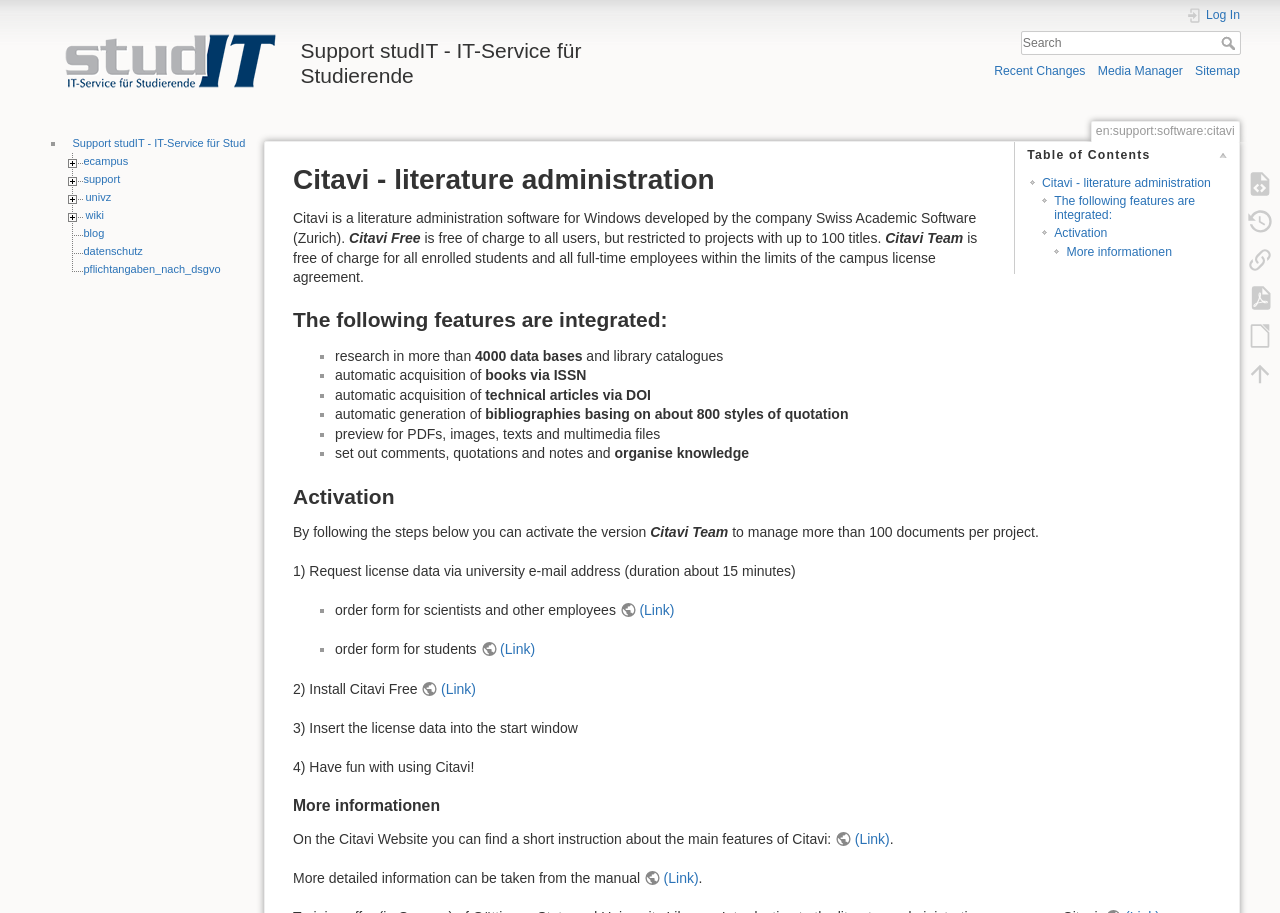Identify the bounding box coordinates of the section that should be clicked to achieve the task described: "Log in".

[0.927, 0.008, 0.969, 0.026]